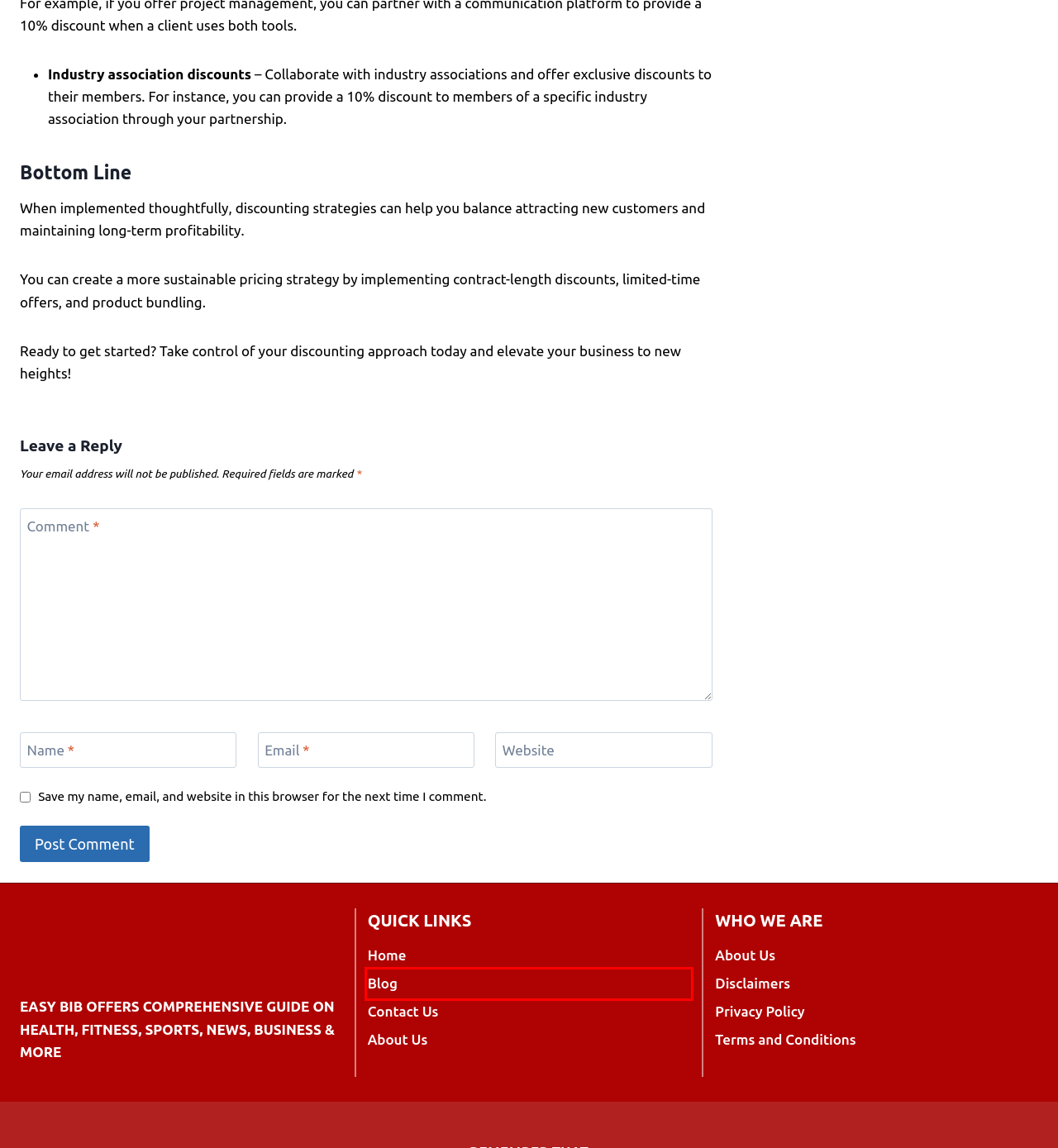Review the webpage screenshot provided, noting the red bounding box around a UI element. Choose the description that best matches the new webpage after clicking the element within the bounding box. The following are the options:
A. About Us - Easybib.co.uk
B. Terms and Conditions - Easybib.co.uk
C. Disclaimers - Easybib.co.uk
D. Privacy Policy - Easybib.co.uk
E. Blog - Easybib.co.uk
F. Bamboo flooring is different from hardwood flooring
G. Lifestyle Archives - Easybib.co.uk
H. Common causes of water damage to bamboo flooring

E